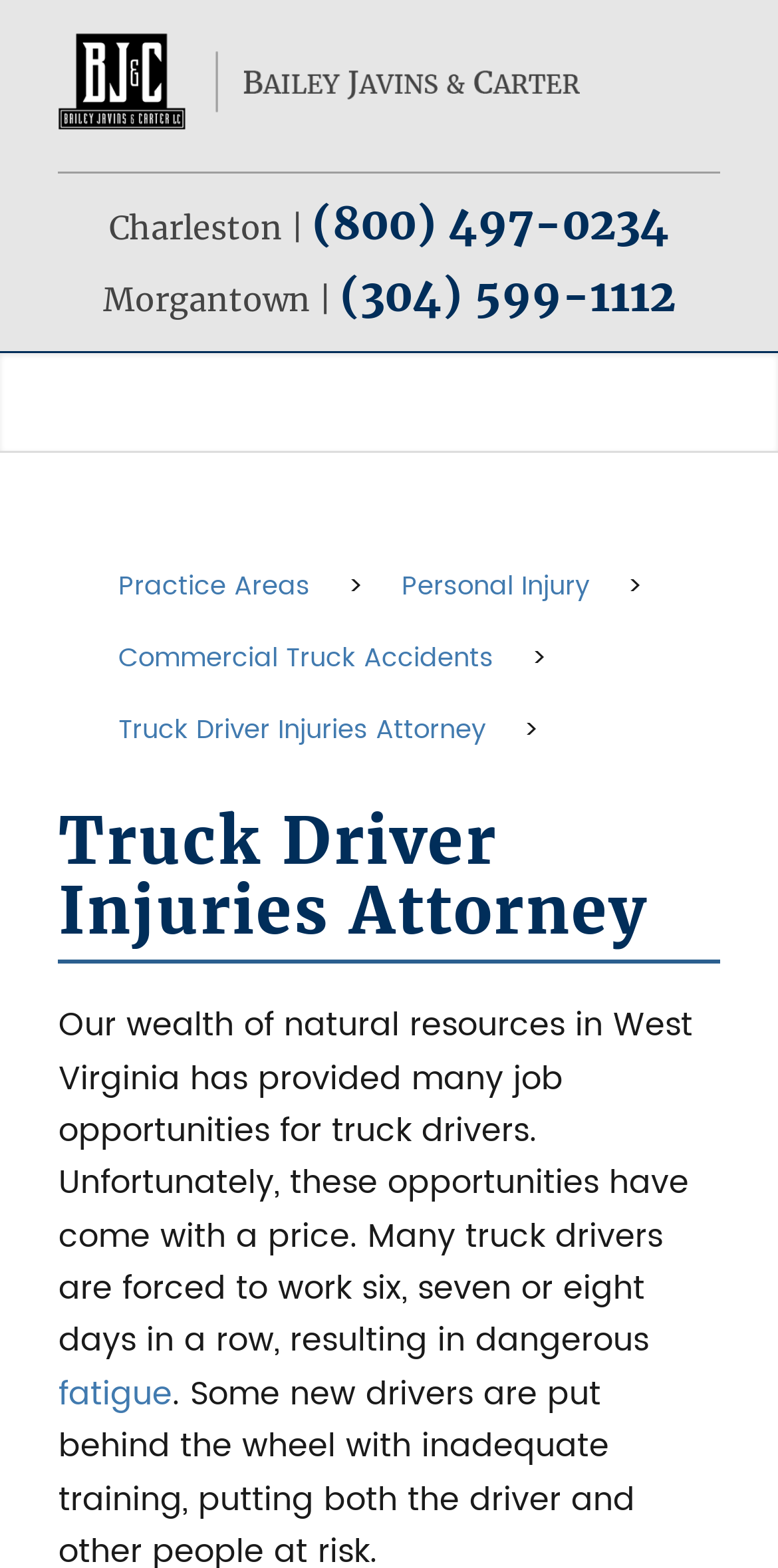What is the profession of the people the website is focused on?
Based on the screenshot, provide your answer in one word or phrase.

Truck drivers